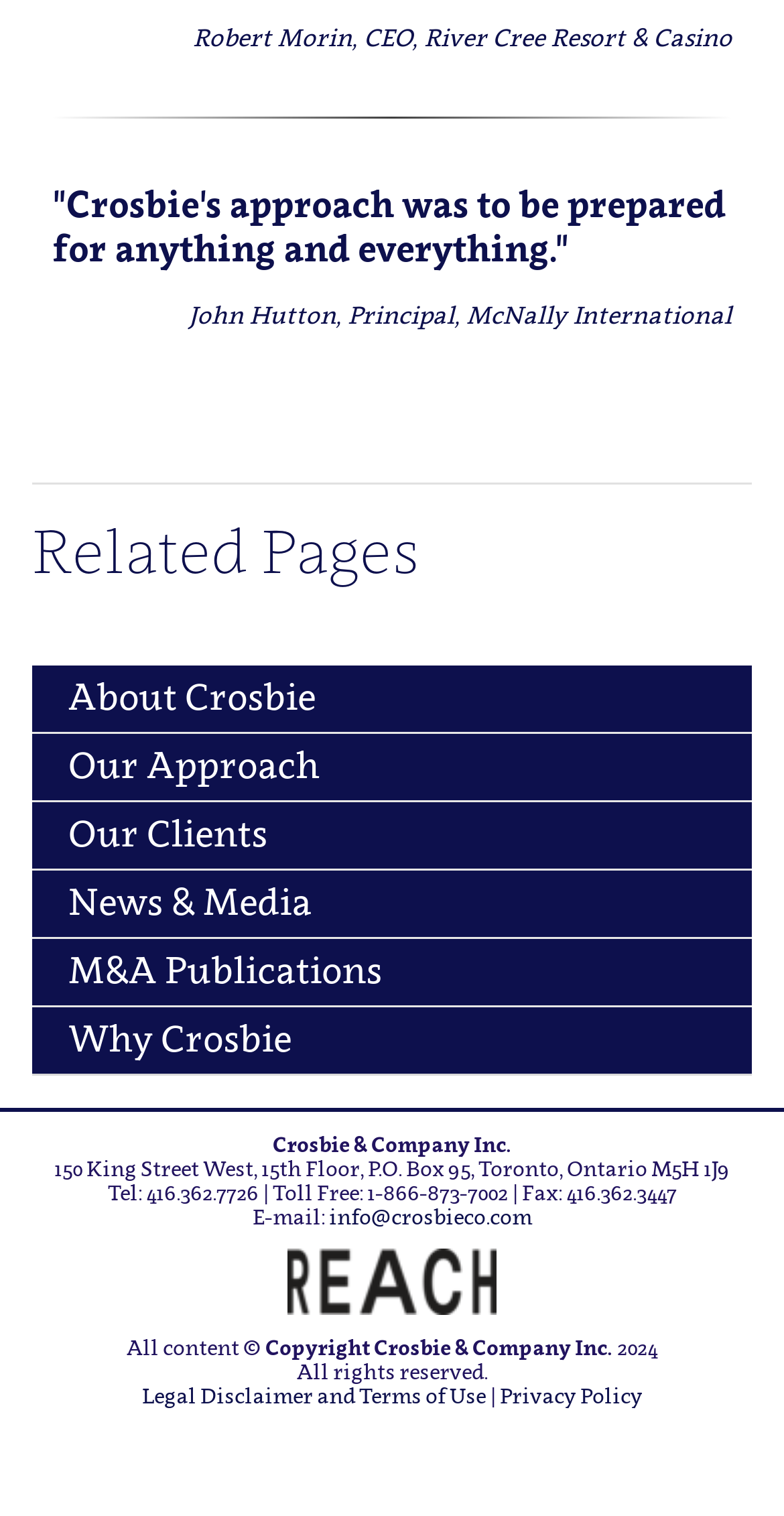Provide the bounding box coordinates of the HTML element described as: "News & Media". The bounding box coordinates should be four float numbers between 0 and 1, i.e., [left, top, right, bottom].

[0.041, 0.574, 0.959, 0.619]